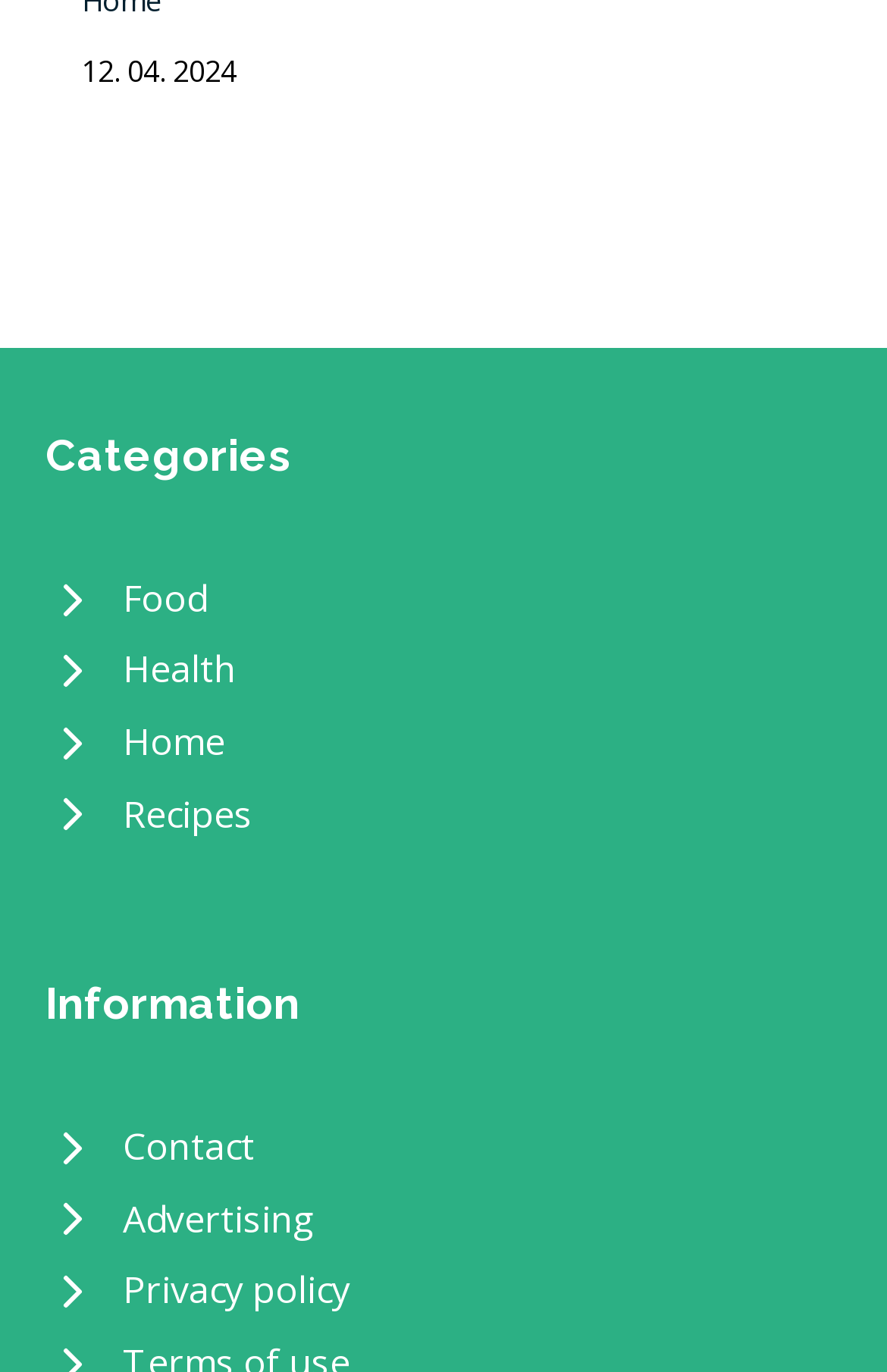Based on the image, give a detailed response to the question: How many images are associated with links?

I counted the number of images associated with links, which are 8, one for each of the links under the 'Categories' and 'Information' headings.